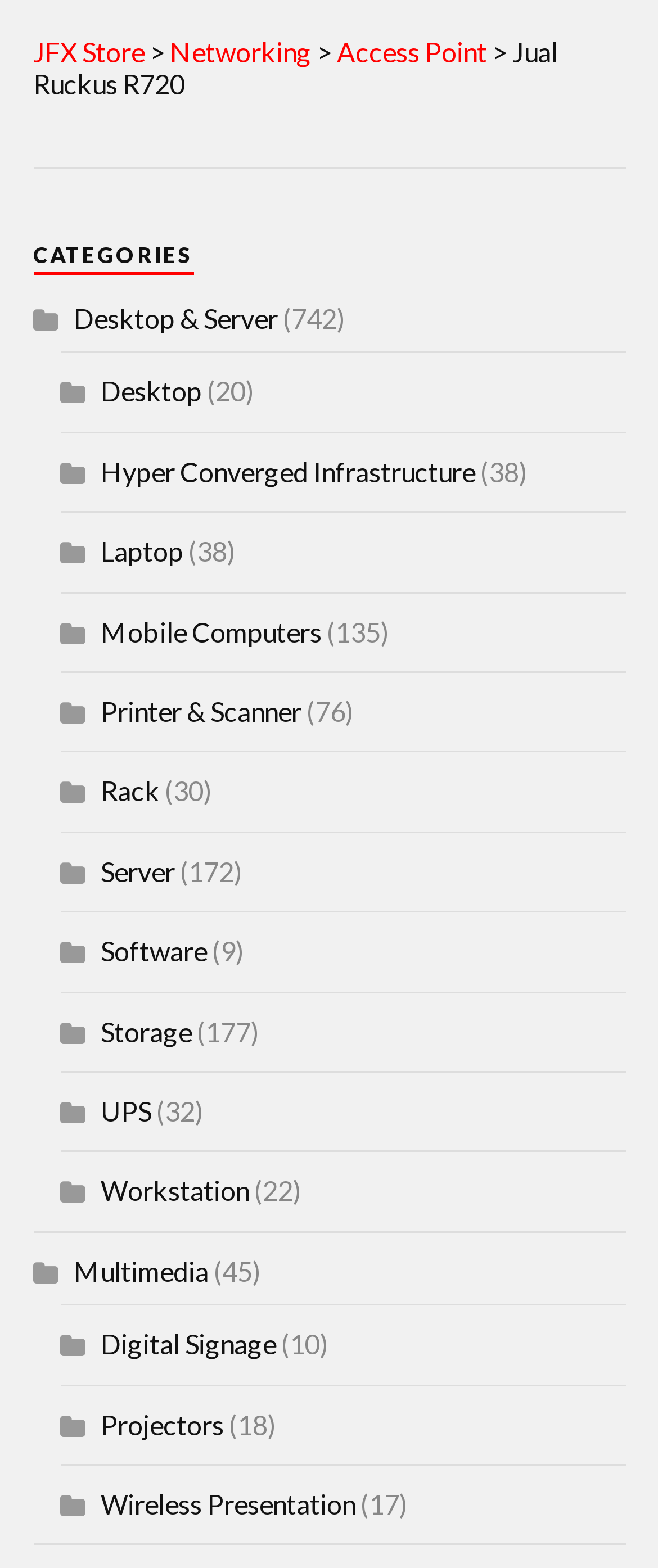Respond to the following question with a brief word or phrase:
How many categories are listed?

17